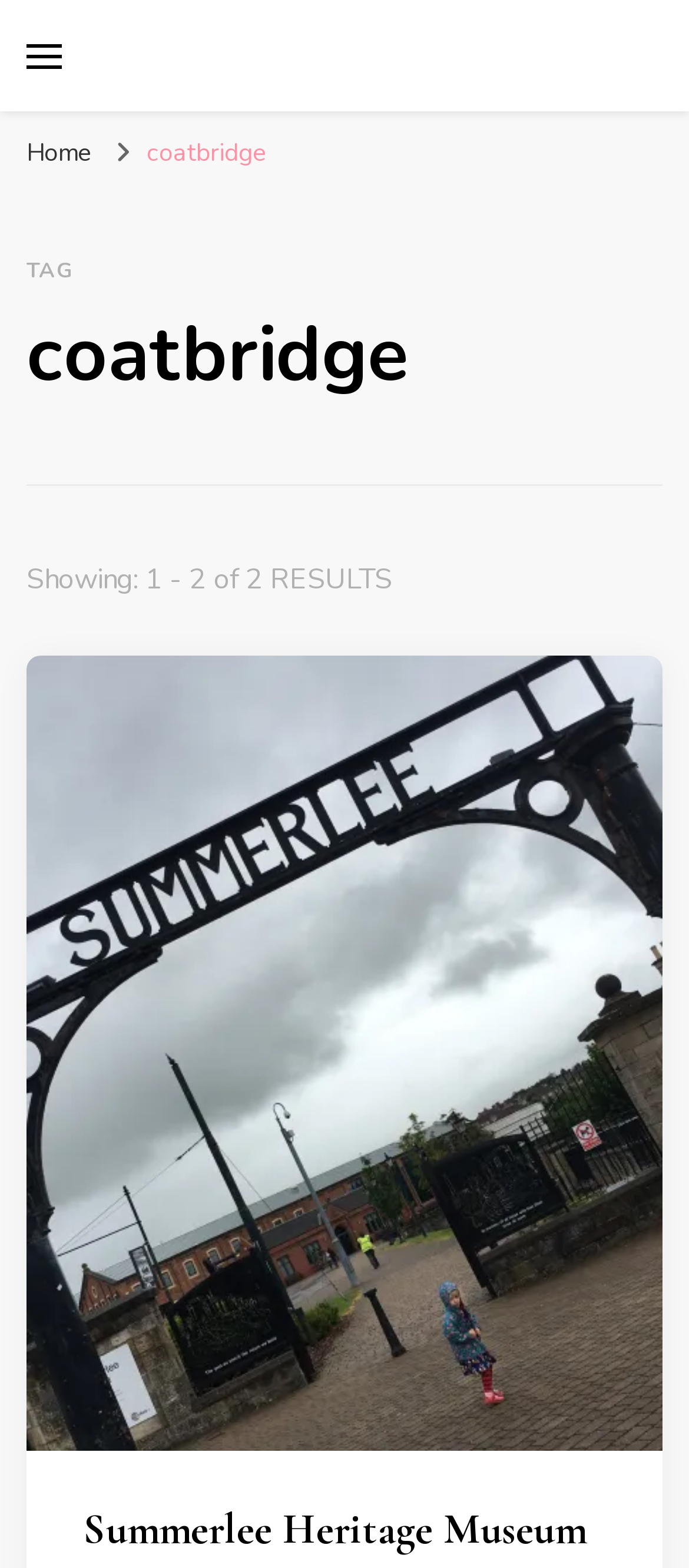Determine the bounding box coordinates of the UI element described by: "Glasgow With Kids".

[0.118, 0.027, 0.836, 0.077]